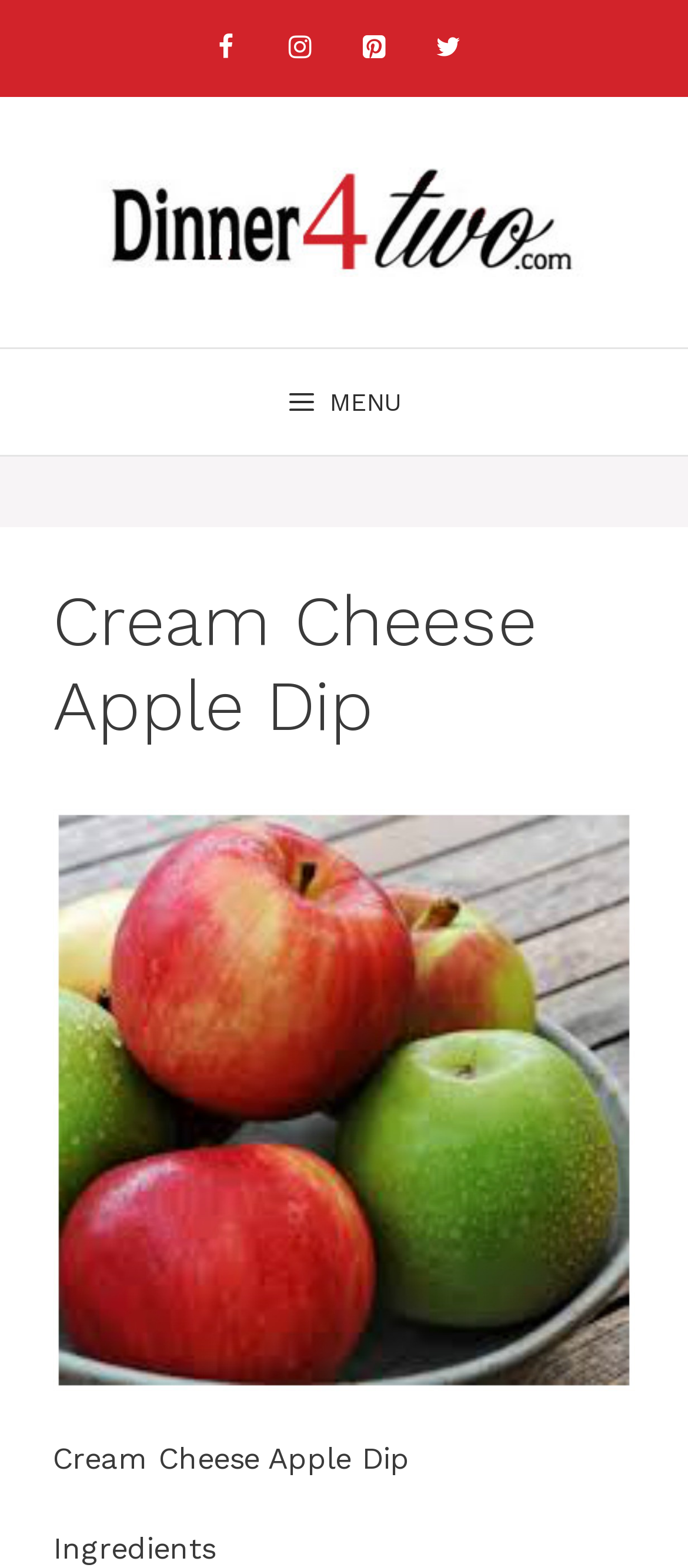Provide a short, one-word or phrase answer to the question below:
How many social media platforms are listed on the top?

4